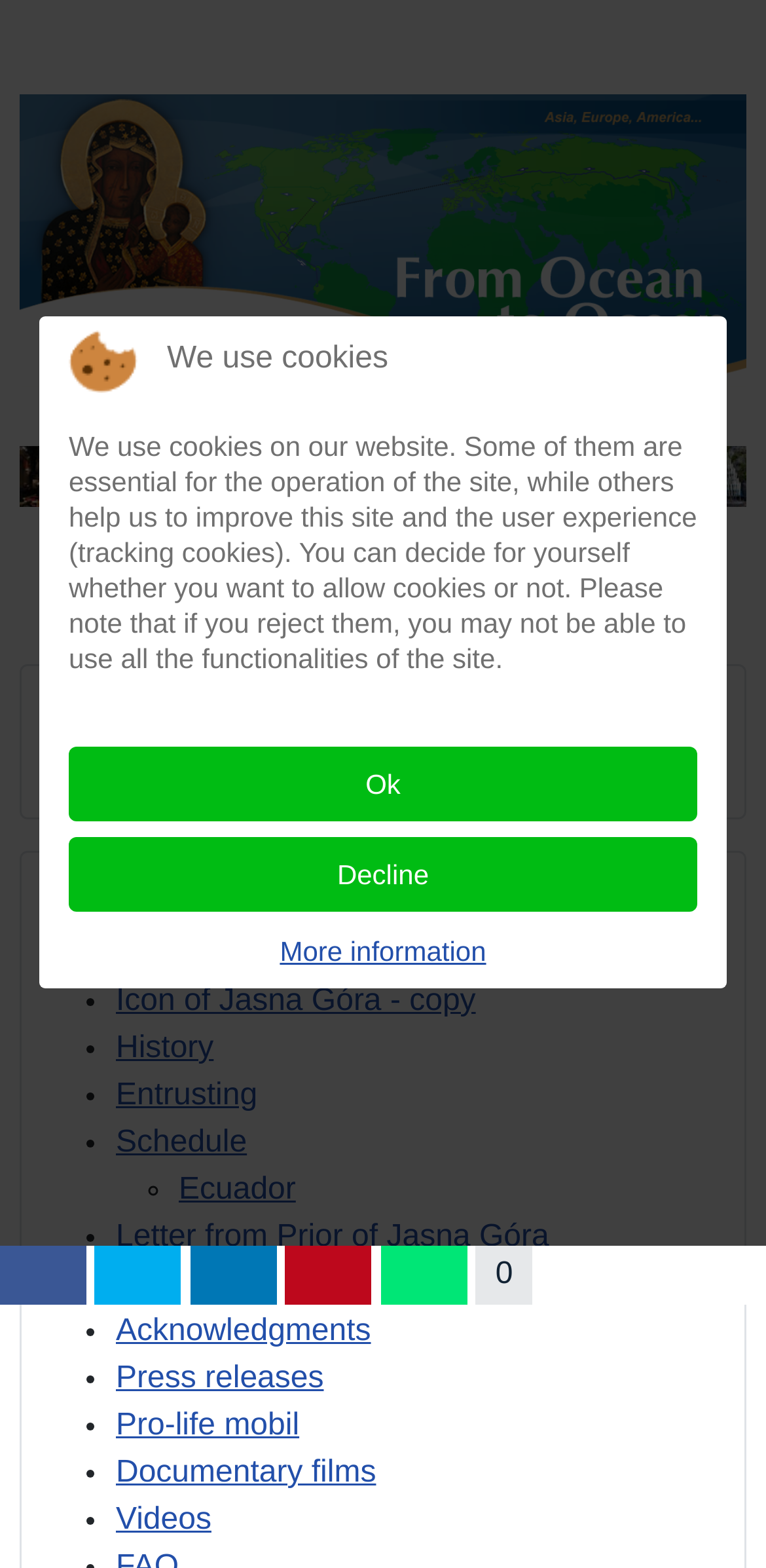Answer the question below using just one word or a short phrase: 
What is the text of the first link in the list?

Home